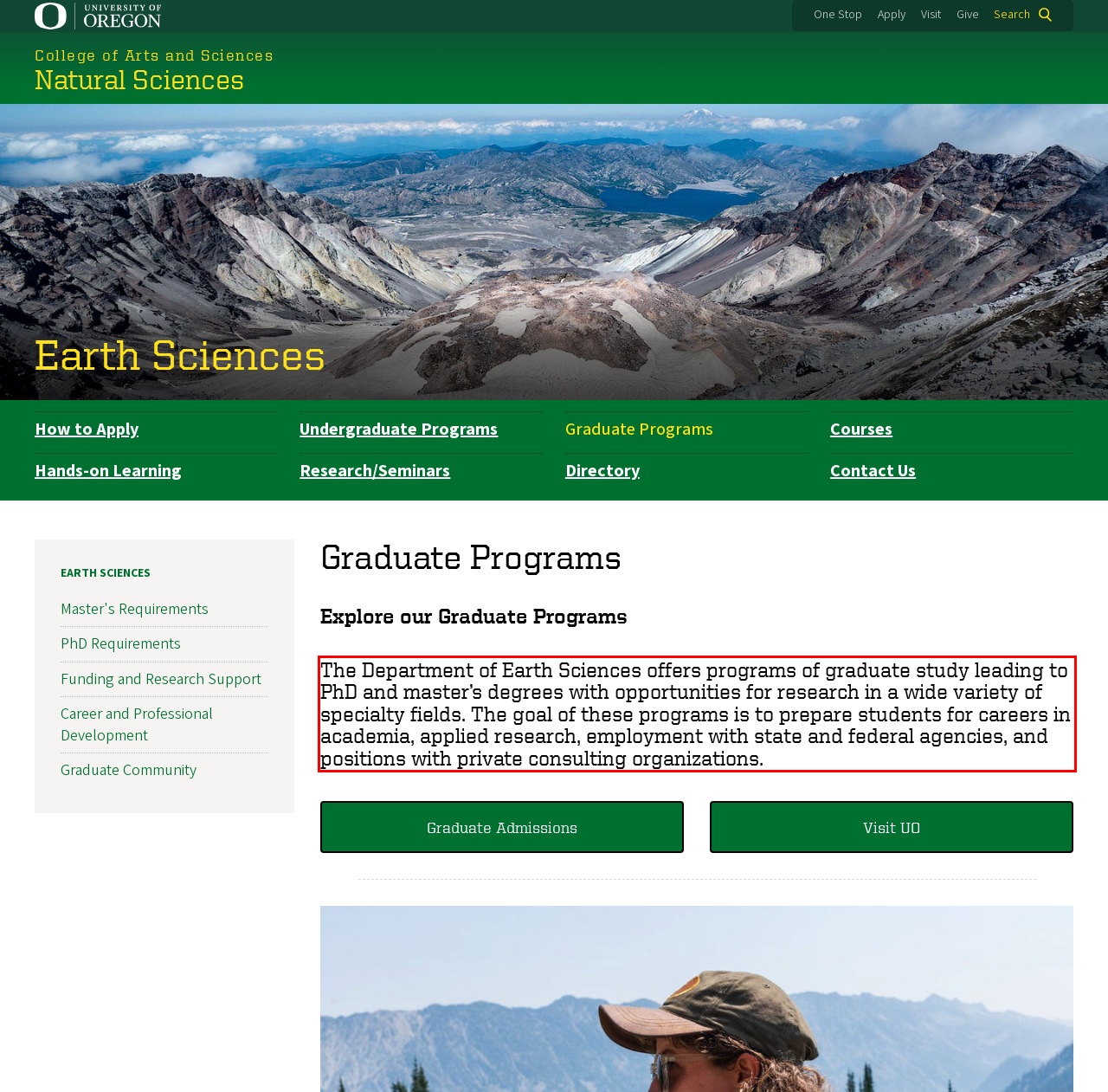Given a screenshot of a webpage with a red bounding box, extract the text content from the UI element inside the red bounding box.

The Department of Earth Sciences offers programs of graduate study leading to PhD and master’s degrees with opportunities for research in a wide variety of specialty fields. The goal of these programs is to prepare students for careers in academia, applied research, employment with state and federal agencies, and positions with private consulting organizations.